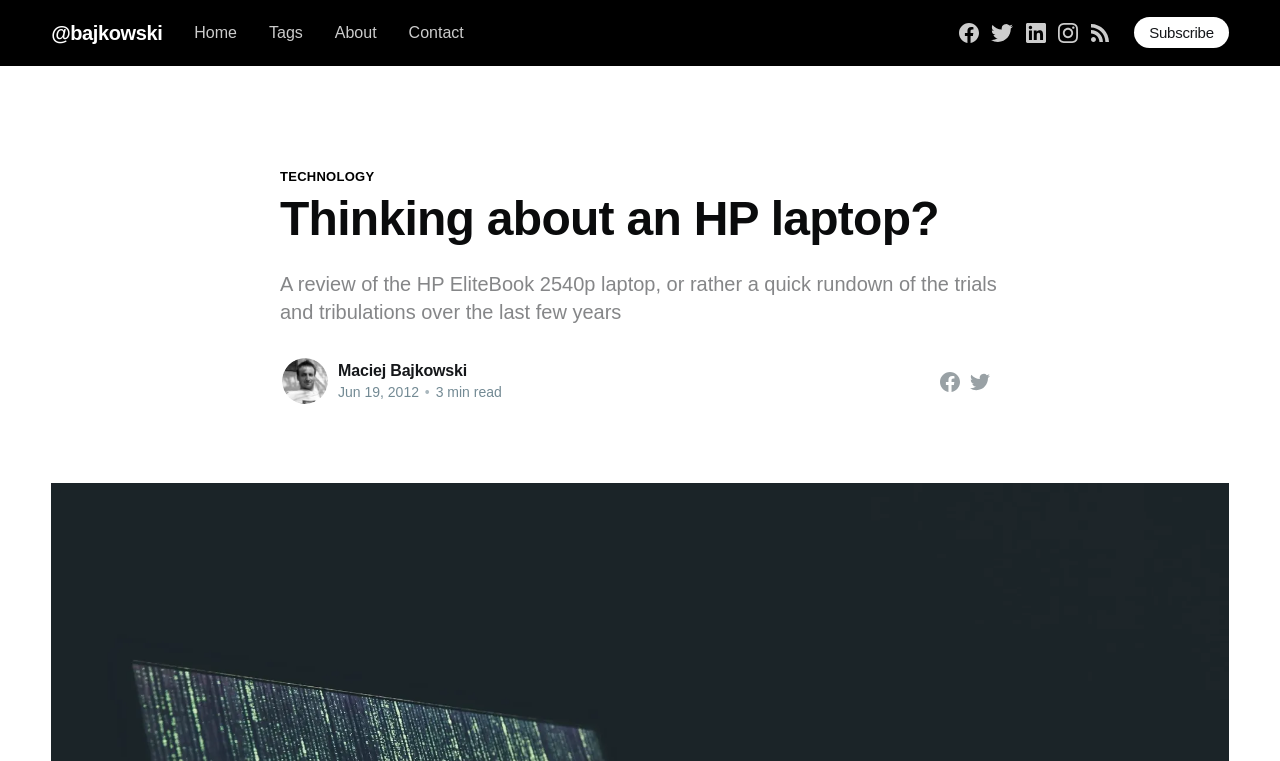Please determine the bounding box coordinates for the UI element described here. Use the format (top-left x, top-left y, bottom-right x, bottom-right y) with values bounded between 0 and 1: alt="Maciej Bajkowski"

[0.219, 0.468, 0.258, 0.534]